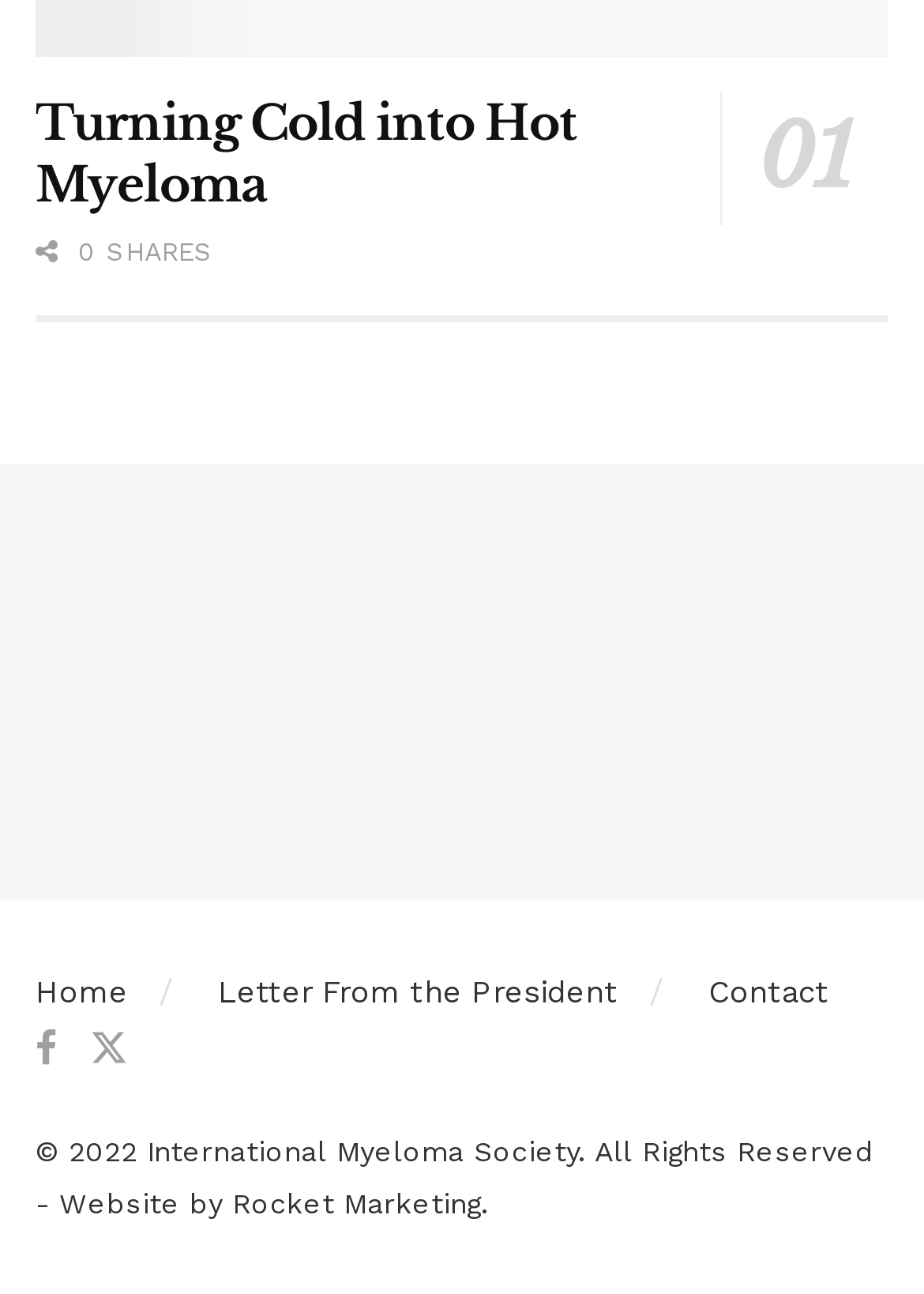Locate the bounding box coordinates of the clickable area to execute the instruction: "Go to the home page". Provide the coordinates as four float numbers between 0 and 1, represented as [left, top, right, bottom].

[0.038, 0.753, 0.138, 0.781]